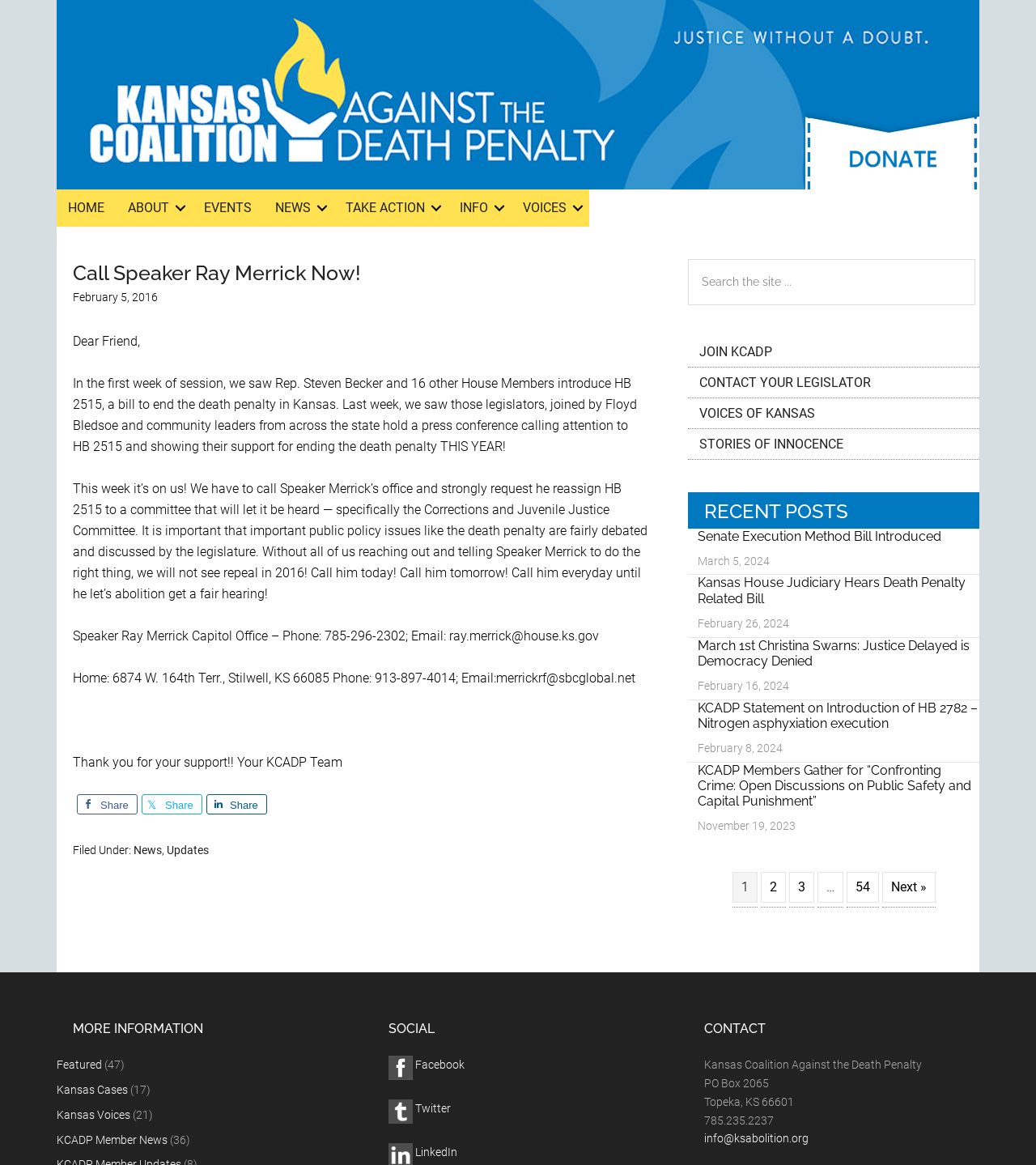Given the description of a UI element: "KCADP Member News", identify the bounding box coordinates of the matching element in the webpage screenshot.

[0.055, 0.973, 0.162, 0.984]